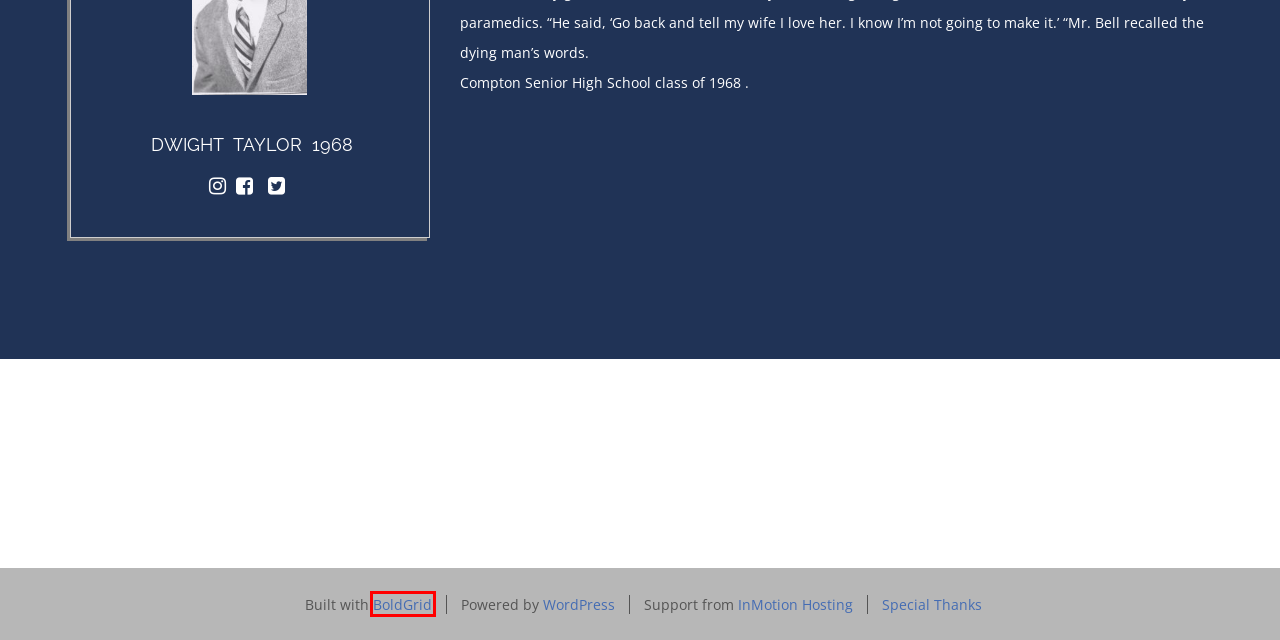After examining the screenshot of a webpage with a red bounding box, choose the most accurate webpage description that corresponds to the new page after clicking the element inside the red box. Here are the candidates:
A. Build a Better Website and Grow Your Business | BoldGrid
B. EVENT SUBMISSION FORM | Compton High School Alumni Association
C. Donation - Compton High School Alumni Association CHSAA
D. Attribution | Compton High School Alumni Association
E. Compton High School Alumni Association
F. Compton High School Hall of Fame
G. Blog Tool, Publishing Platform, and CMS – WordPress.org
H. Web Hosting: Fast, Secure & Reliable | InMotion Hosting

A